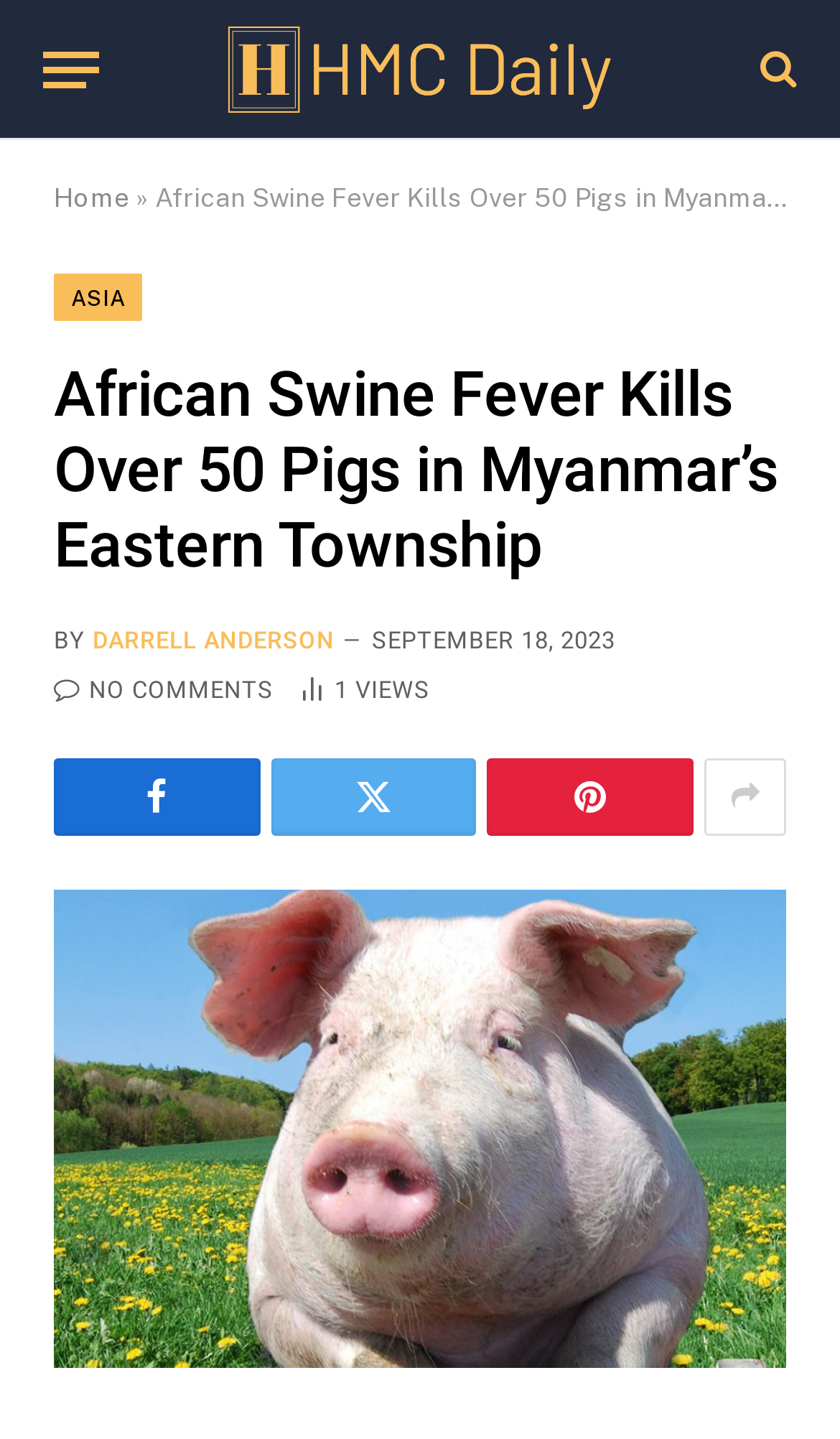Extract the primary heading text from the webpage.

African Swine Fever Kills Over 50 Pigs in Myanmar’s Eastern Township